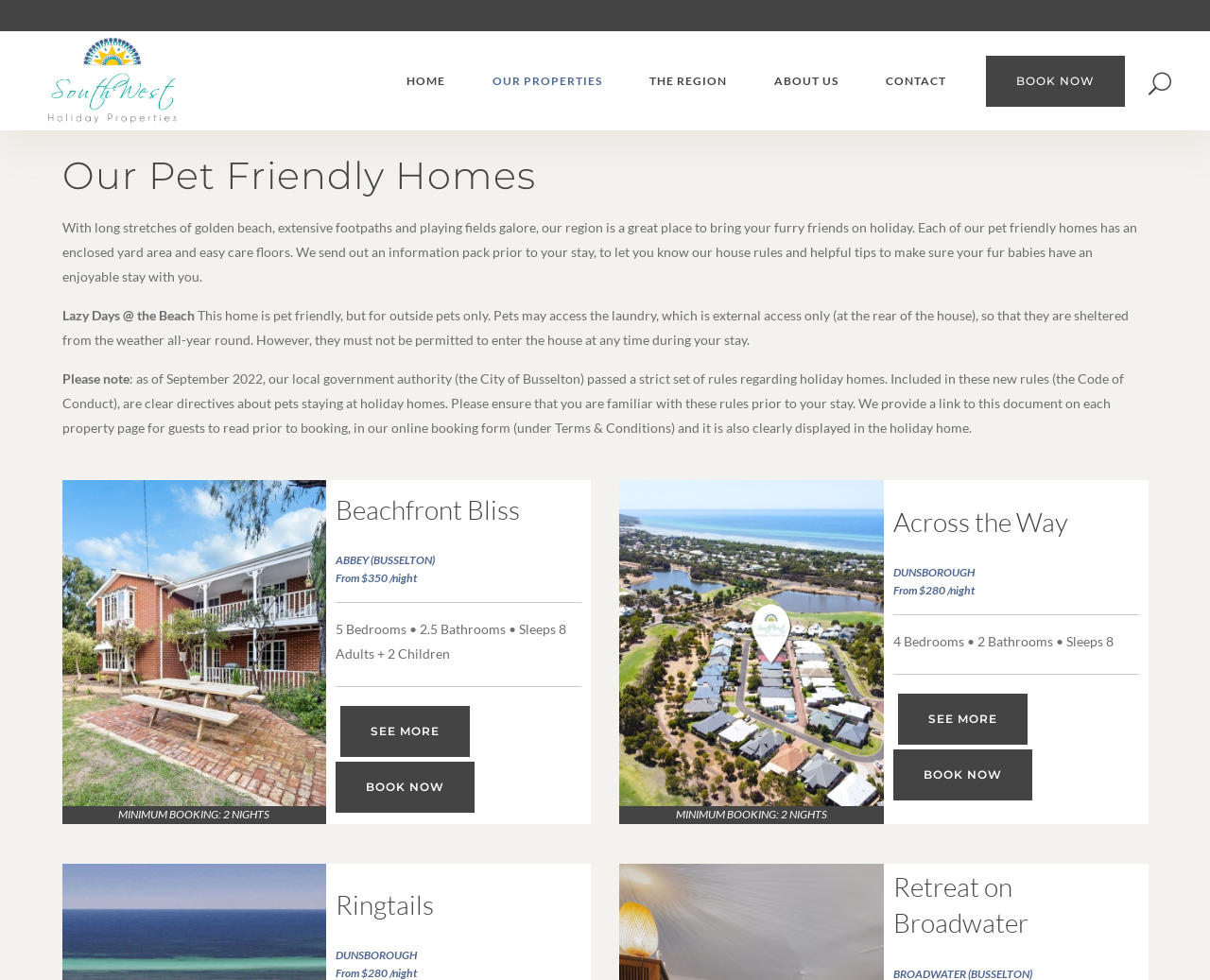What type of information is provided about each property?
Answer the question with a single word or phrase, referring to the image.

Features and rules